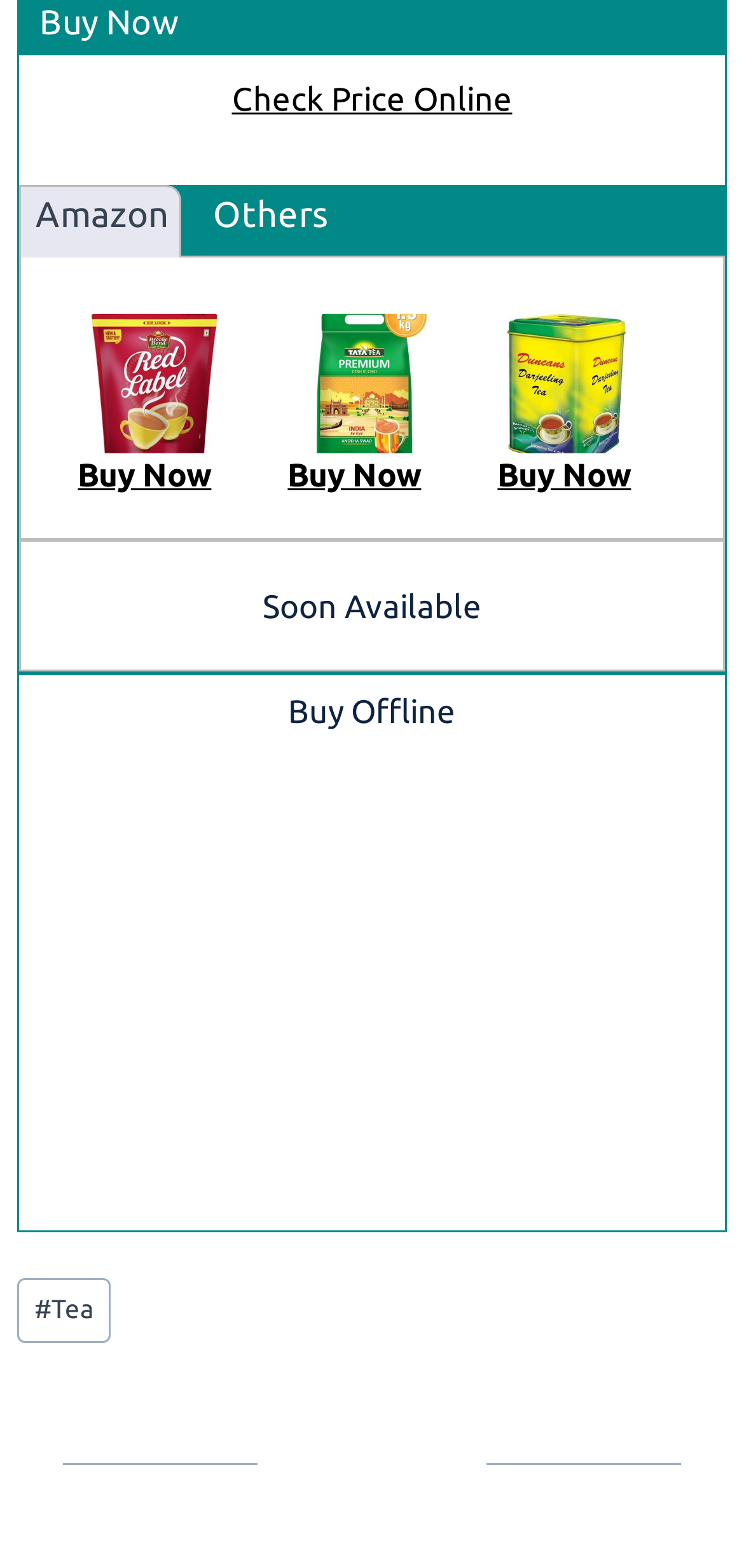Can you provide the bounding box coordinates for the element that should be clicked to implement the instruction: "Visit Amazon"?

[0.025, 0.118, 0.243, 0.164]